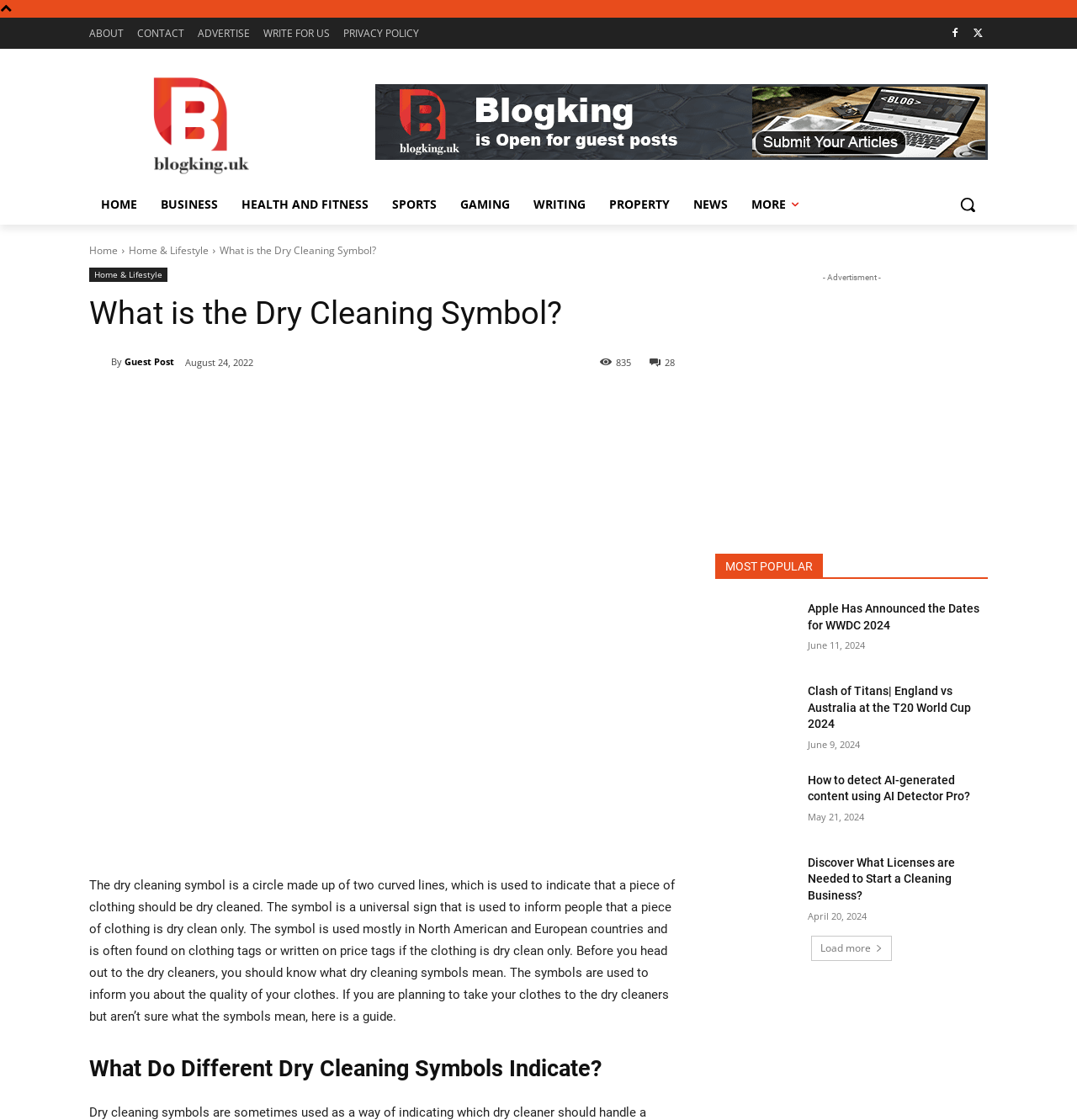Give a short answer using one word or phrase for the question:
How many curved lines make up the dry cleaning symbol?

Two